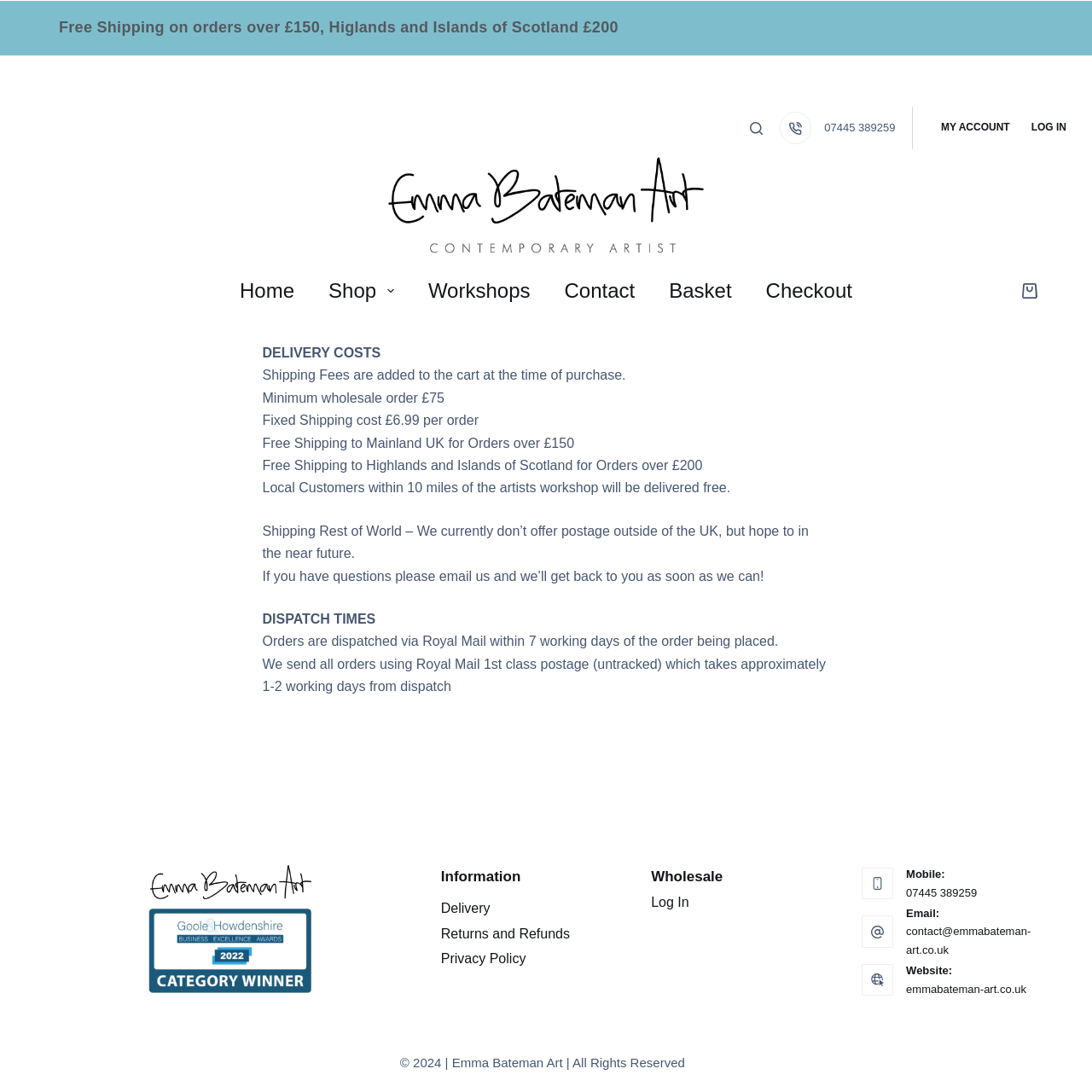What is the purpose of the 'Basket' menu item?
Use the image to answer the question with a single word or phrase.

To view shopping cart